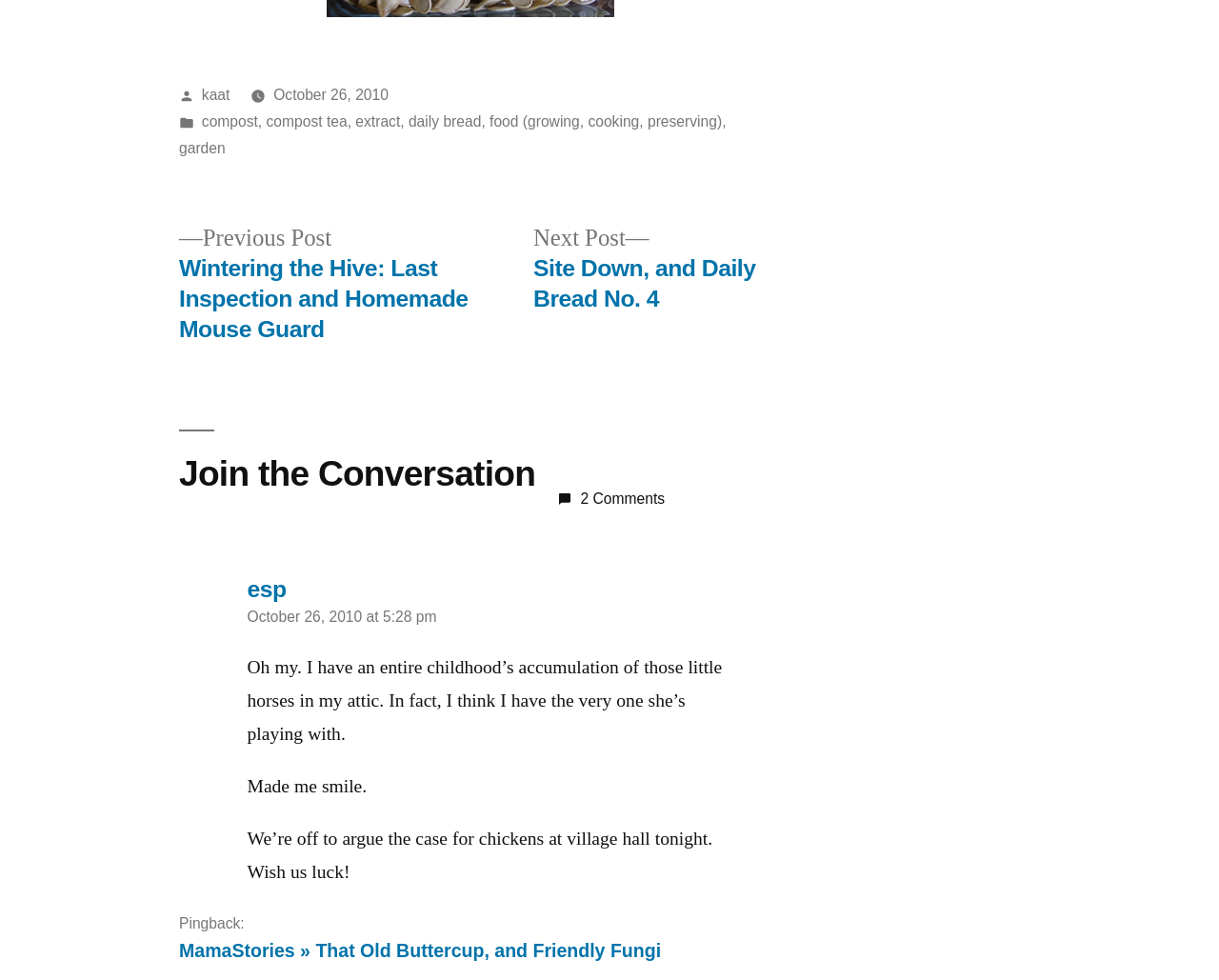What is the date of the post?
Could you answer the question with a detailed and thorough explanation?

The date of the post can be found in the footer section, where it says 'Posted on October 26, 2010'.